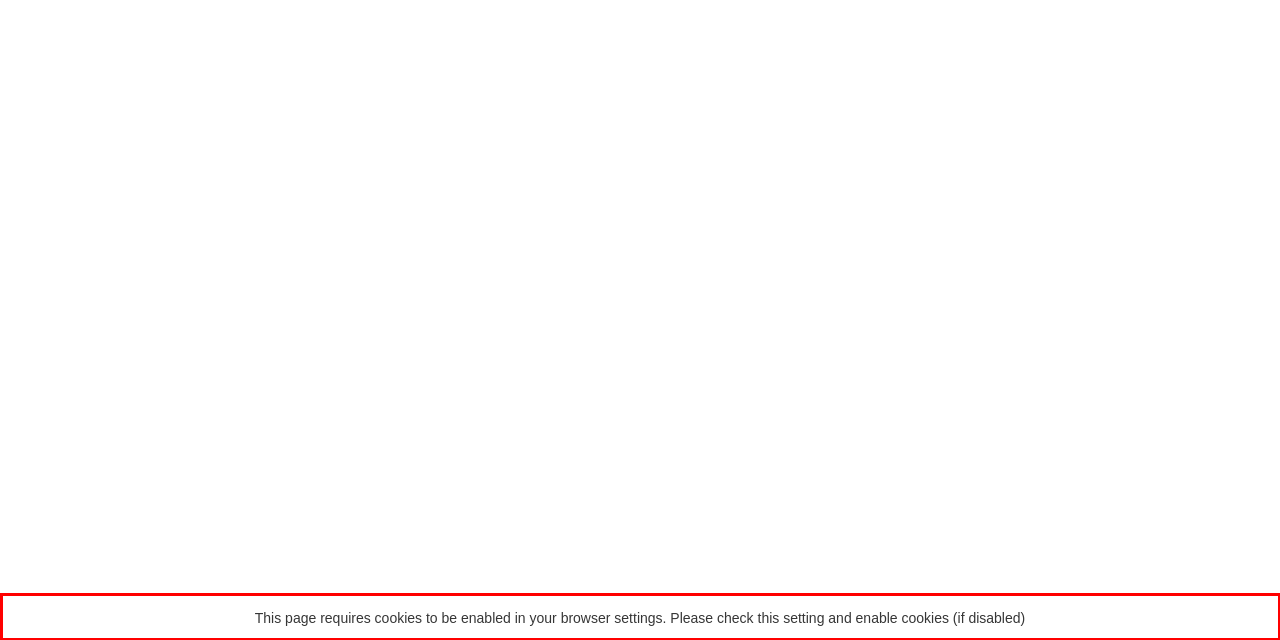Analyze the screenshot of the webpage and extract the text from the UI element that is inside the red bounding box.

This page requires cookies to be enabled in your browser settings. Please check this setting and enable cookies (if disabled)